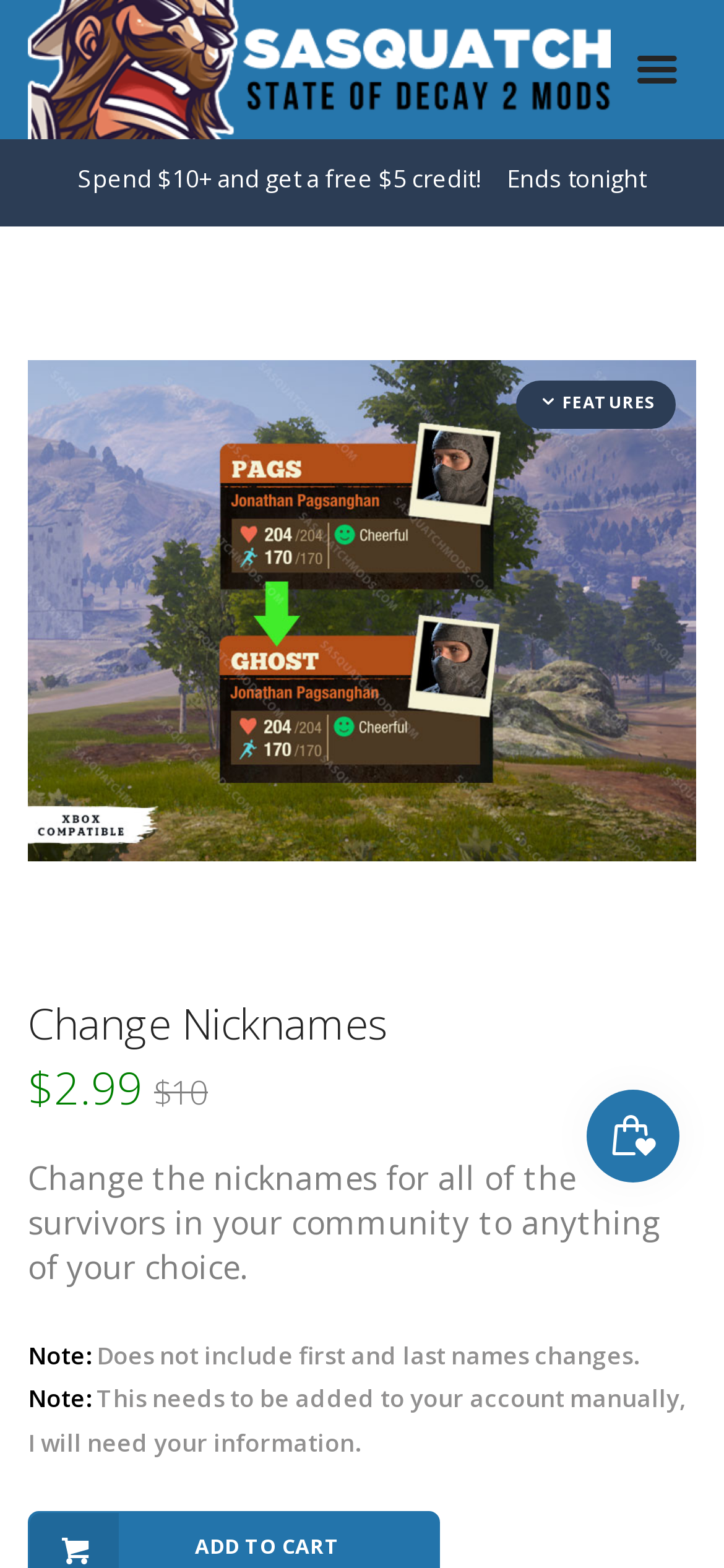Generate a thorough explanation of the webpage's elements.

The webpage is about a mod for the game State of Decay 2, specifically allowing users to change the nicknames of their survivors in the game. 

At the top left of the page, there is a logo of Sasquatch Mods, accompanied by a small icon to the right. Below this, there is a promotional message about a limited-time offer, taking up most of the width of the page. 

Further down, there is a list section with a title "FEATURES state of decay 2 change name", which takes up most of the page's width. This section contains an image related to the mod. 

Below the list section, there is a heading that displays the price of the mod, "$2.99 $10", with a strikethrough on the higher price. To the right of this heading, there is a small icon. 

Following this, there is a paragraph of text that explains the functionality of the mod, allowing users to change the nicknames of their survivors to anything they choose. 

Next, there is another heading that provides additional notes about the mod, including the fact that it does not include changes to first and last names, and that the user's information is required to add the mod to their account manually. 

At the bottom right of the page, there are two links, one with an icon and another with a small image.